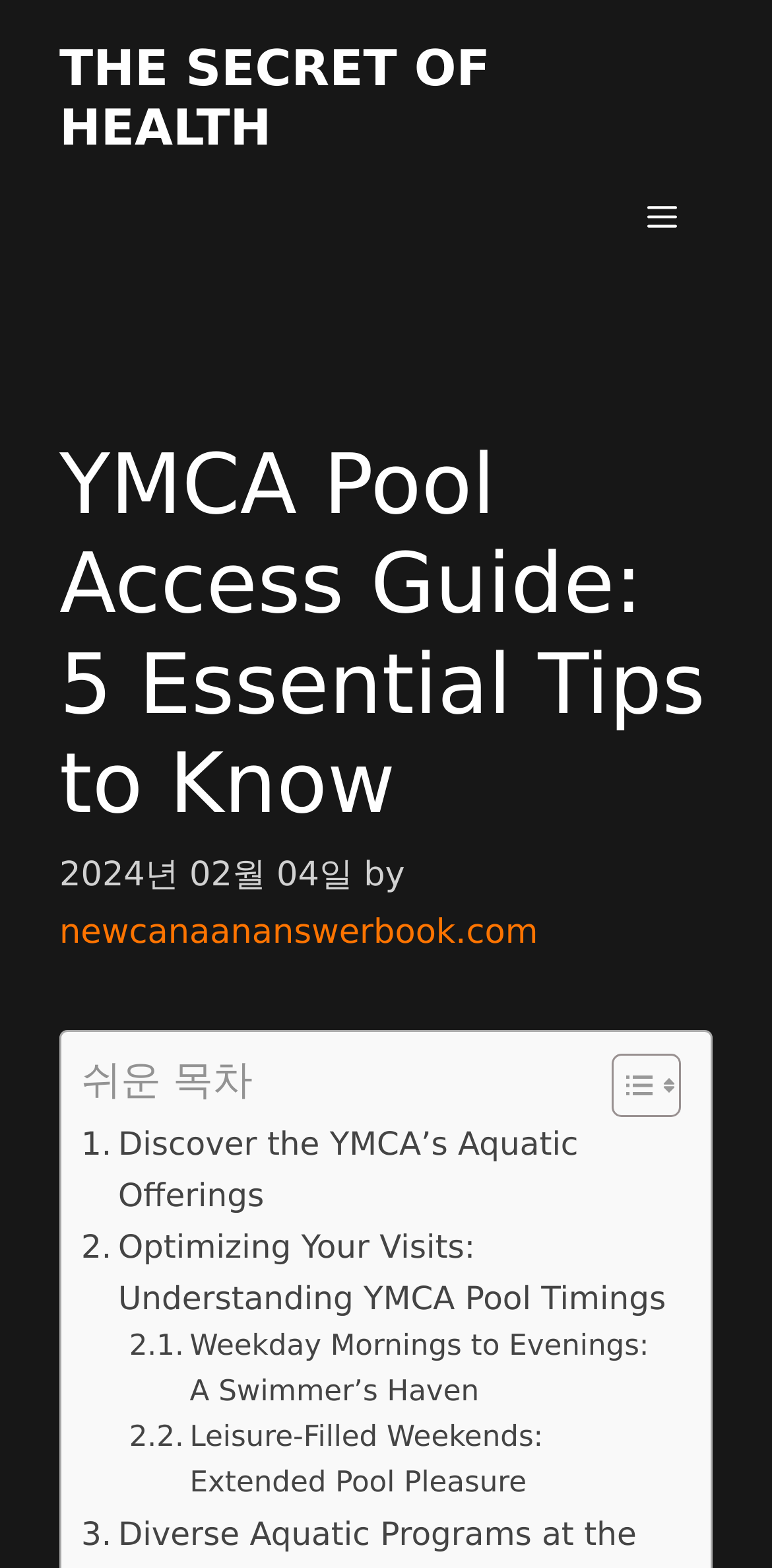Based on the element description, predict the bounding box coordinates (top-left x, top-left y, bottom-right x, bottom-right y) for the UI element in the screenshot: Leisure-Filled Weekends: Extended Pool Pleasure

[0.167, 0.903, 0.869, 0.962]